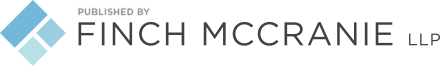What is the main focus of the law firm?
Craft a detailed and extensive response to the question.

The blog post mentioned in the caption highlights the firm's expertise in legal matters affecting whistleblowers, indicating that whistleblower cases are a main focus of the law firm.